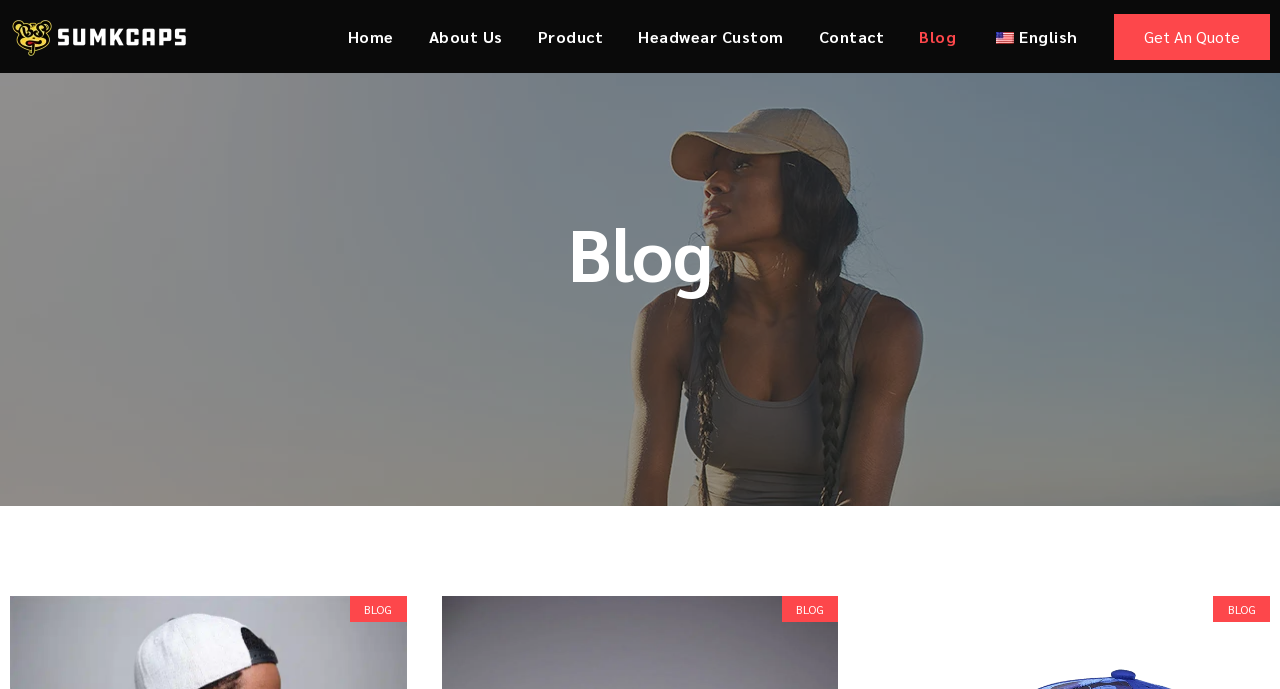Highlight the bounding box coordinates of the region I should click on to meet the following instruction: "view Product".

[0.42, 0.015, 0.471, 0.091]